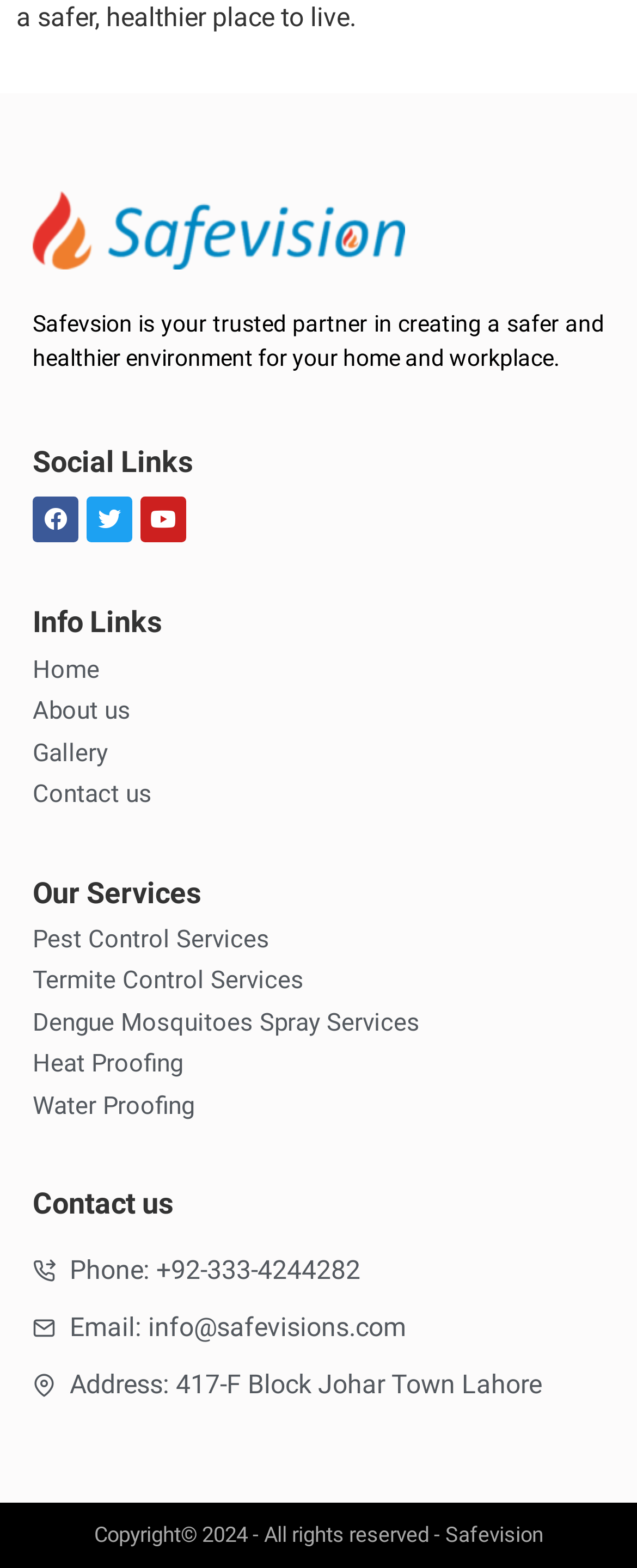Please provide the bounding box coordinates for the UI element as described: "Gallery". The coordinates must be four floats between 0 and 1, represented as [left, top, right, bottom].

[0.051, 0.469, 0.949, 0.492]